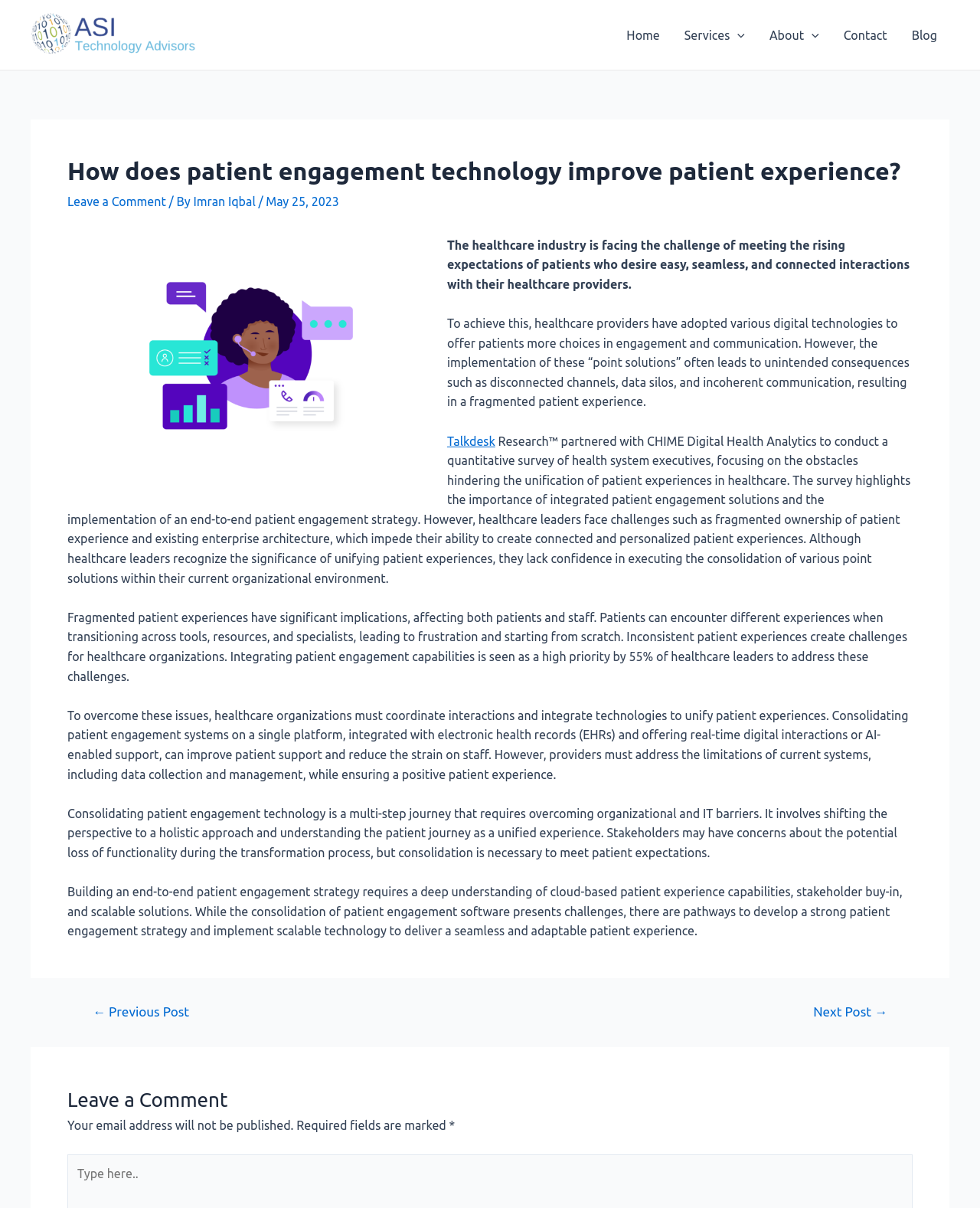Extract the top-level heading from the webpage and provide its text.

How does patient engagement technology improve patient experience?